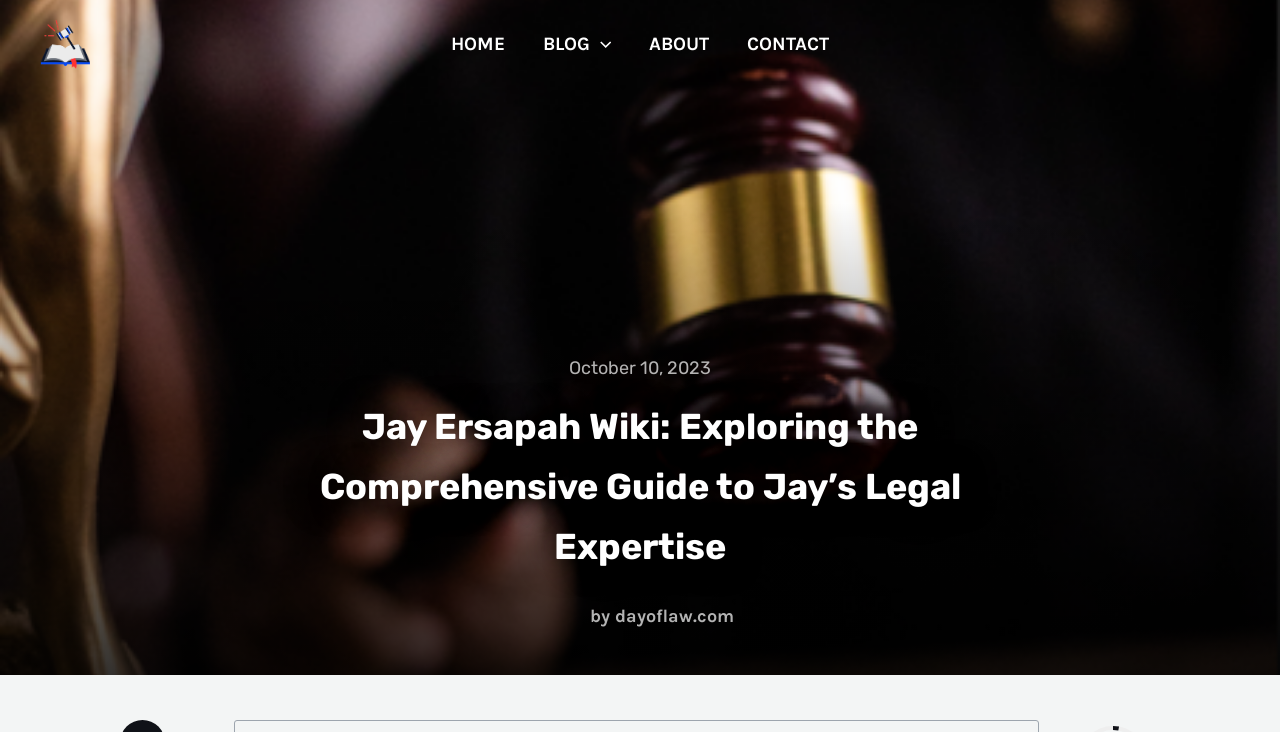Using the information in the image, give a comprehensive answer to the question: 
What is the domain name of the website?

I found the domain name by looking at the StaticText element with the text 'dayoflaw.com' located at coordinates [0.477, 0.827, 0.573, 0.857].